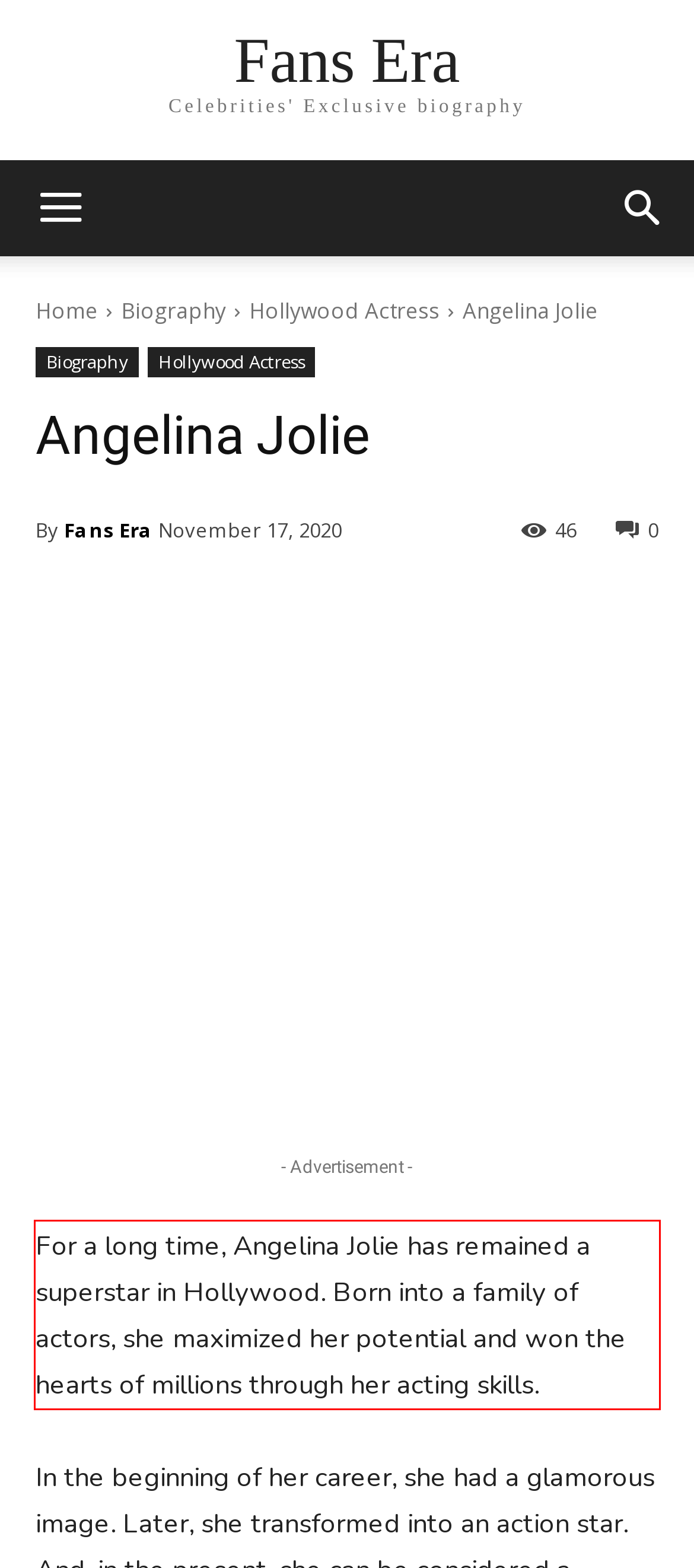Analyze the screenshot of a webpage where a red rectangle is bounding a UI element. Extract and generate the text content within this red bounding box.

For a long time, Angelina Jolie has remained a superstar in Hollywood. Born into a family of actors, she maximized her potential and won the hearts of millions through her acting skills.